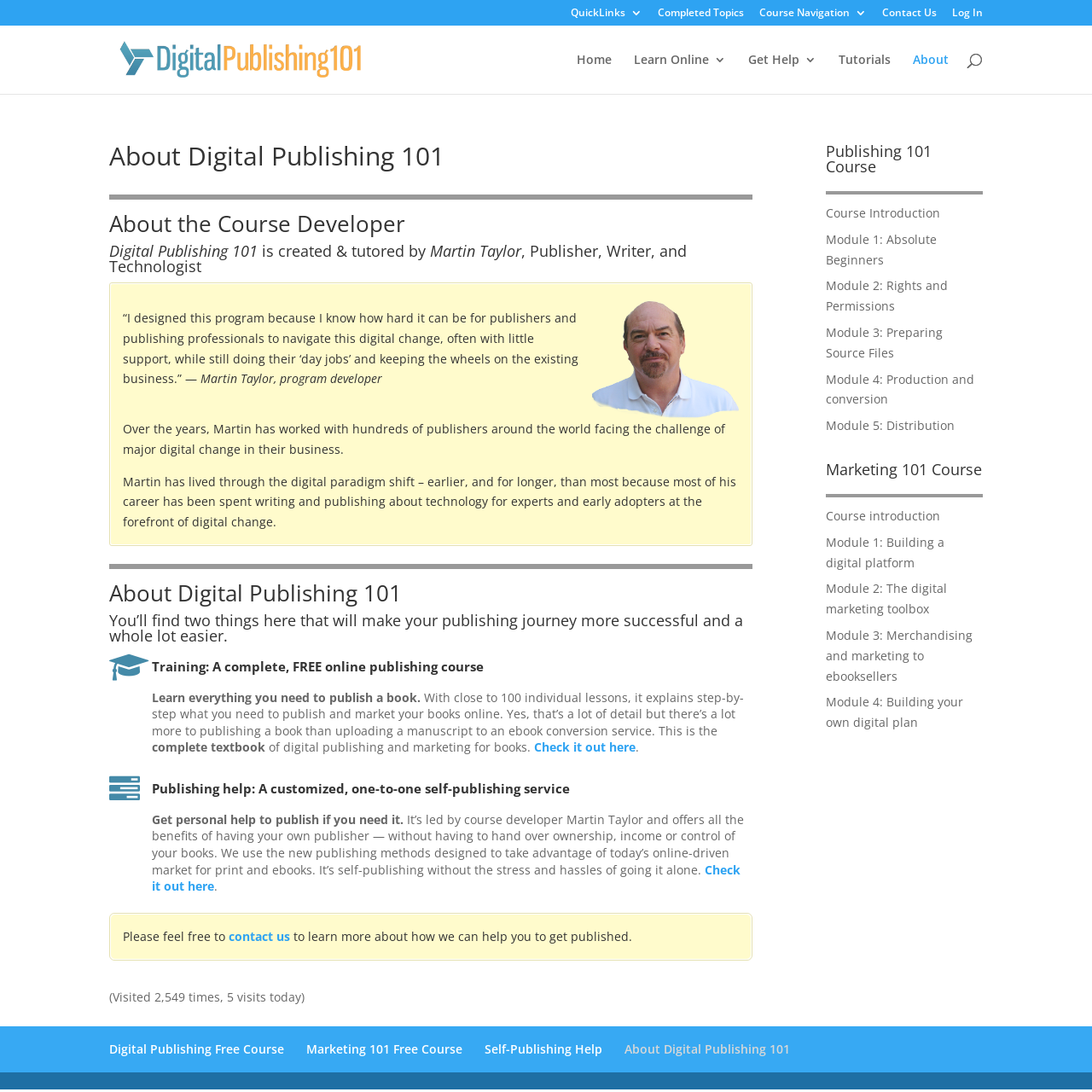Please specify the bounding box coordinates for the clickable region that will help you carry out the instruction: "Get help with self-publishing".

[0.139, 0.714, 0.522, 0.731]